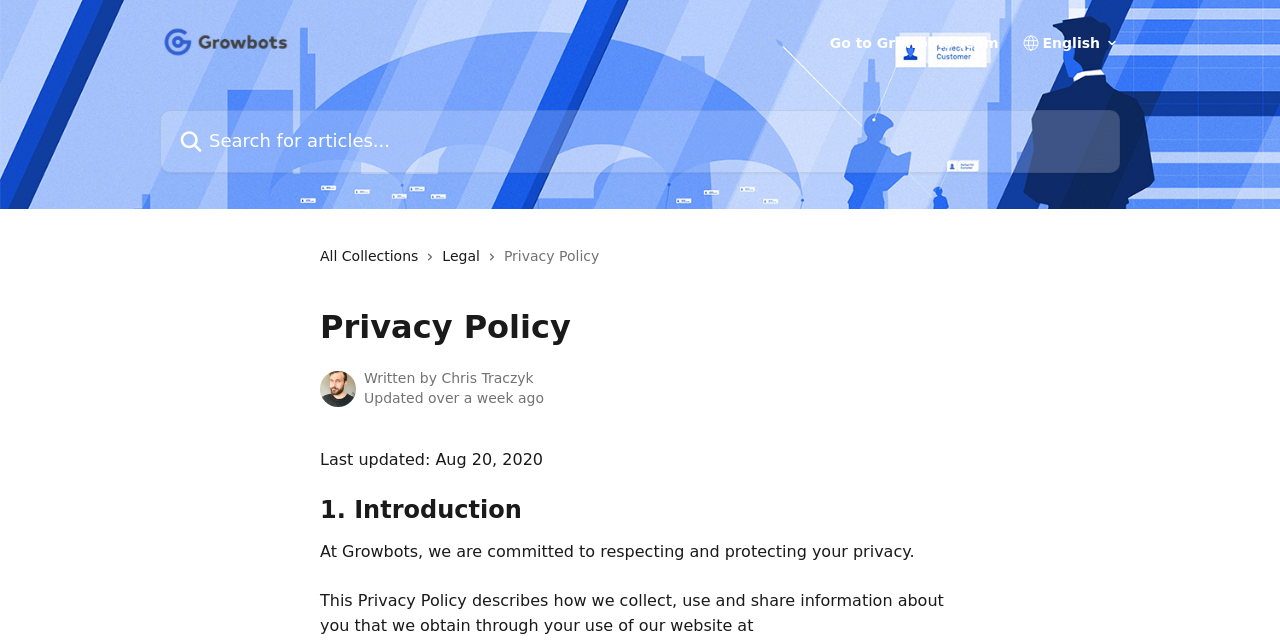Using the provided element description "alt="Growbots Knowledge Base"", determine the bounding box coordinates of the UI element.

[0.125, 0.037, 0.229, 0.092]